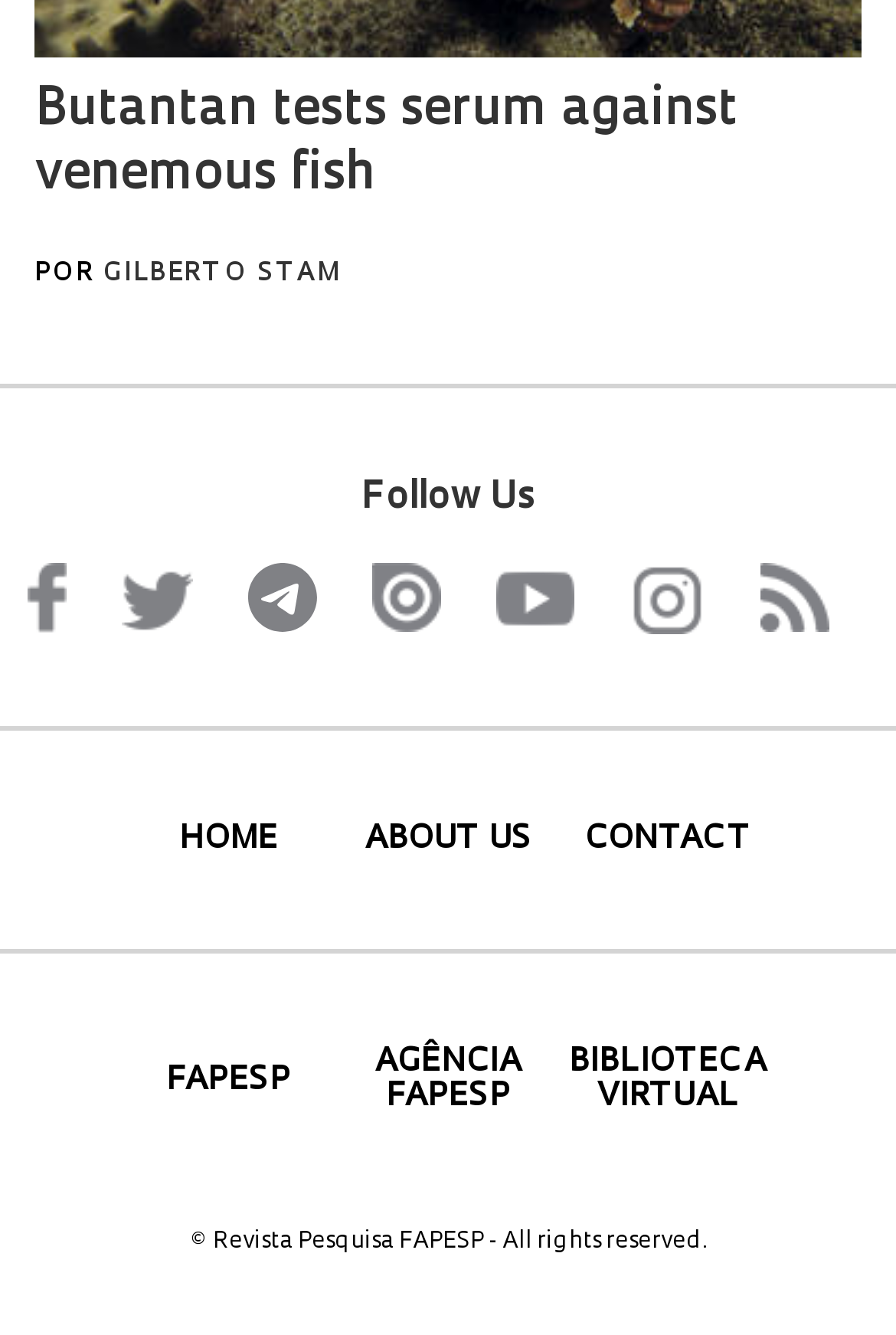Using the details in the image, give a detailed response to the question below:
How many columns are there in the footer section?

I analyzed the footer section of the webpage and found that it is divided into three columns, each containing a set of links.